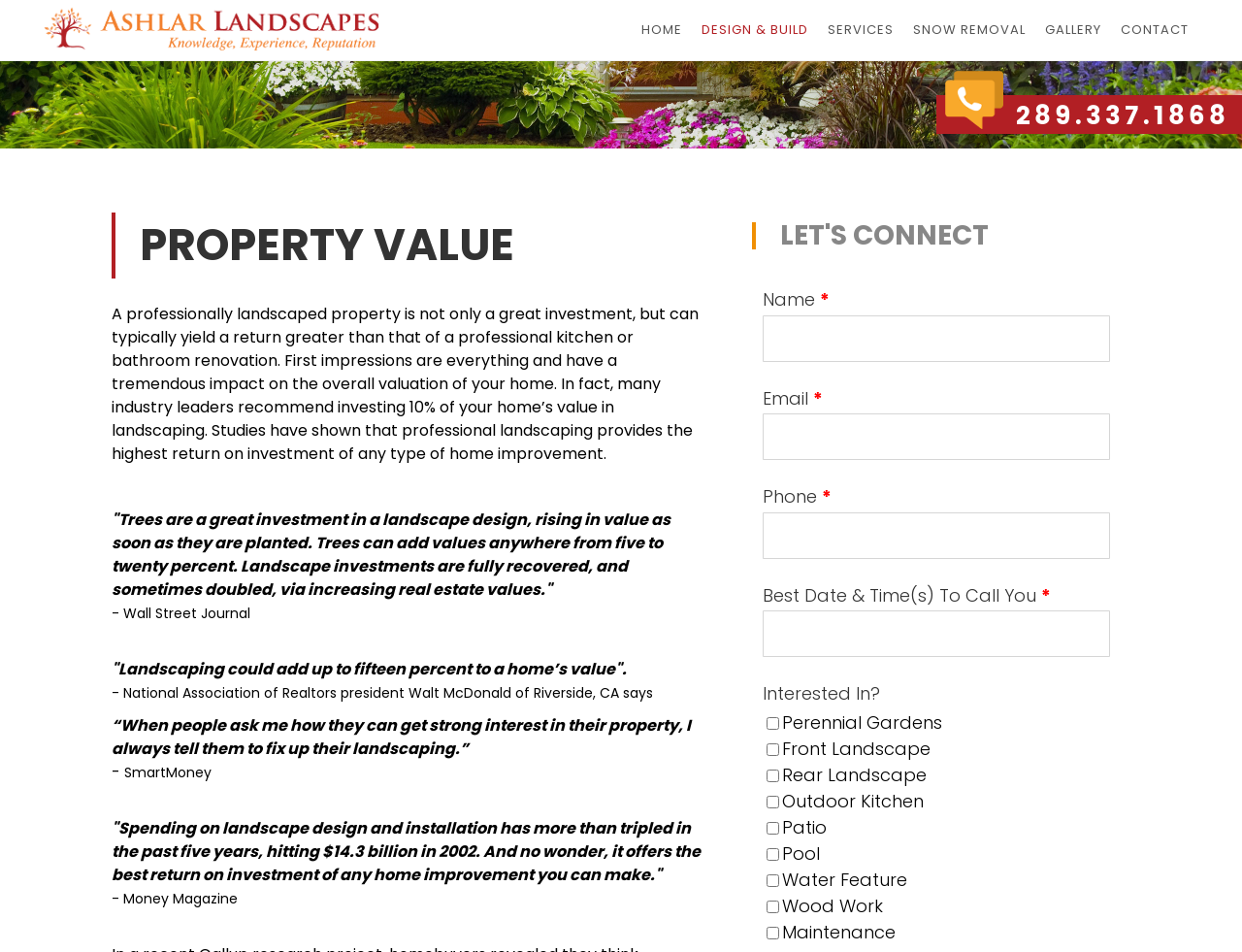Could you determine the bounding box coordinates of the clickable element to complete the instruction: "Enter your information in the first textbox"? Provide the coordinates as four float numbers between 0 and 1, i.e., [left, top, right, bottom].

[0.614, 0.331, 0.894, 0.38]